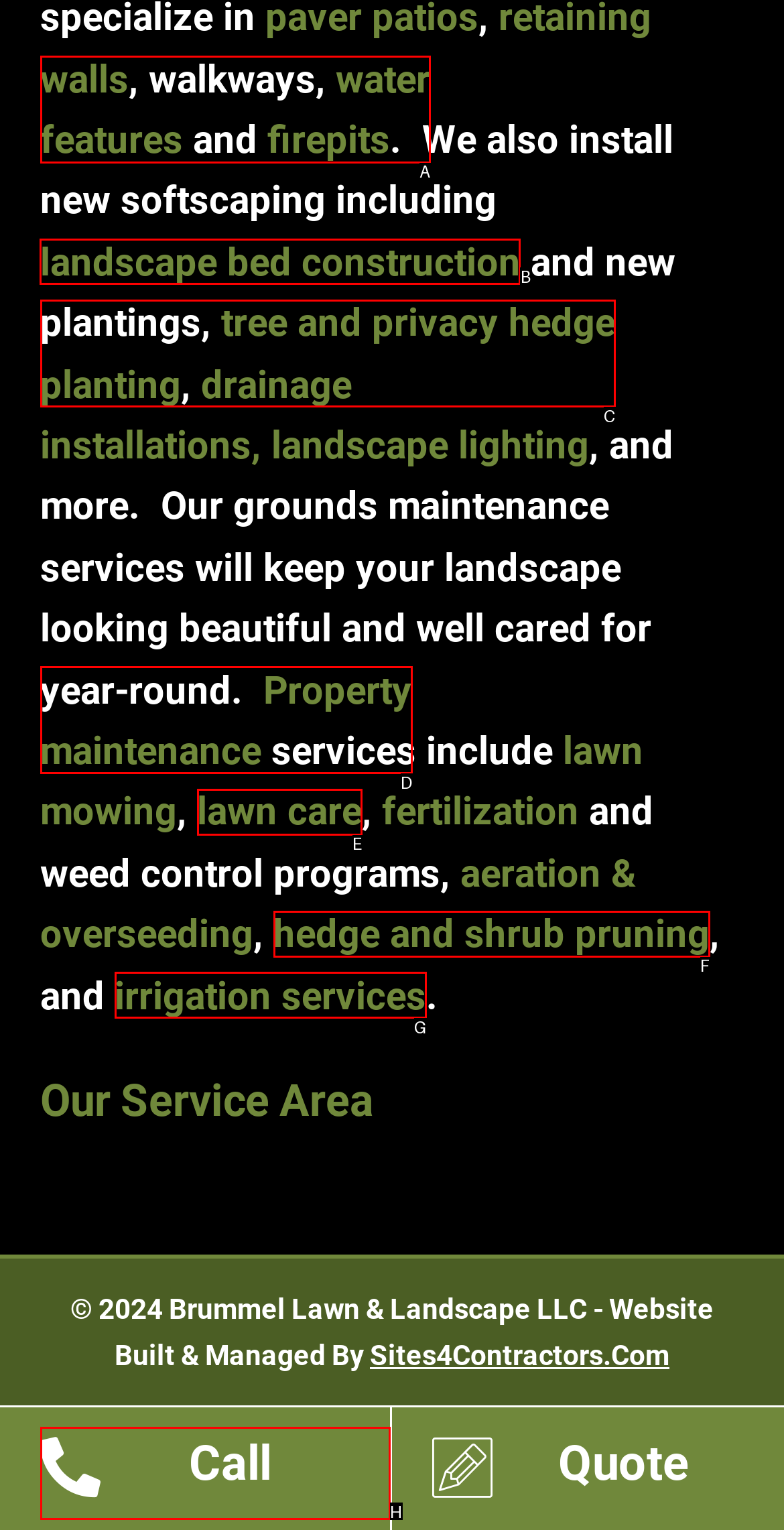Identify the correct UI element to click on to achieve the following task: Click the Background link Respond with the corresponding letter from the given choices.

None